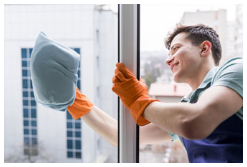Give a short answer using one word or phrase for the question:
What type of setting is visible in the background?

Urban setting